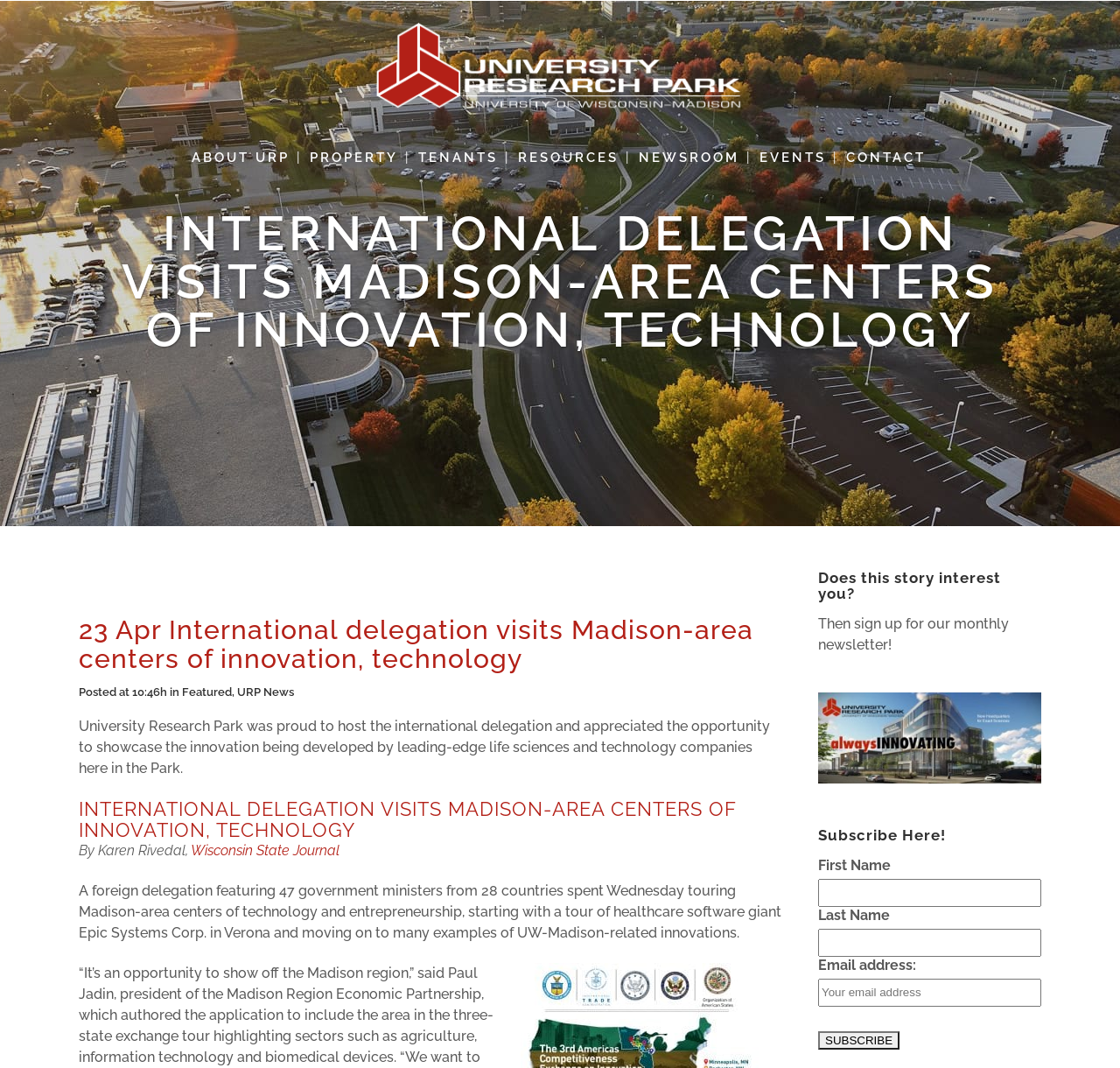Present a detailed account of what is displayed on the webpage.

The webpage is about University Research Park, with a focus on an international delegation's visit to Madison-area centers of innovation and technology. At the top, there are multiple logos, likely representing different organizations or partners. Below the logos, there is a navigation menu with links to various sections, including "About URP", "Property", "Tenants", "Resources", "Newsroom", "Events", and "Contact".

The main content area features a large heading that reads "INTERNATIONAL DELEGATION VISITS MADISON-AREA CENTERS OF INNOVATION, TECHNOLOGY". Below this heading, there is a subheading with the date "23 Apr" and a brief description of the event. Further down, there is a block of text that summarizes the event, mentioning that University Research Park hosted the international delegation and showcased innovations in life sciences and technology.

The article continues with a quote from Karen Rivedal, citing an article from the Wisconsin State Journal, which describes the delegation's tour of Madison-area centers of technology and entrepreneurship. The article mentions Epic Systems Corp. and UW-Madison-related innovations.

On the right side of the page, there is a complementary section with a heading "Does this story interest you?" and a call-to-action to sign up for a monthly newsletter. Below this, there is a subscription form with fields for first name, last name, and email address, along with a "SUBSCRIBE" button.

Overall, the webpage appears to be a news article or press release about an event hosted by University Research Park, with additional features such as a navigation menu and a subscription form.